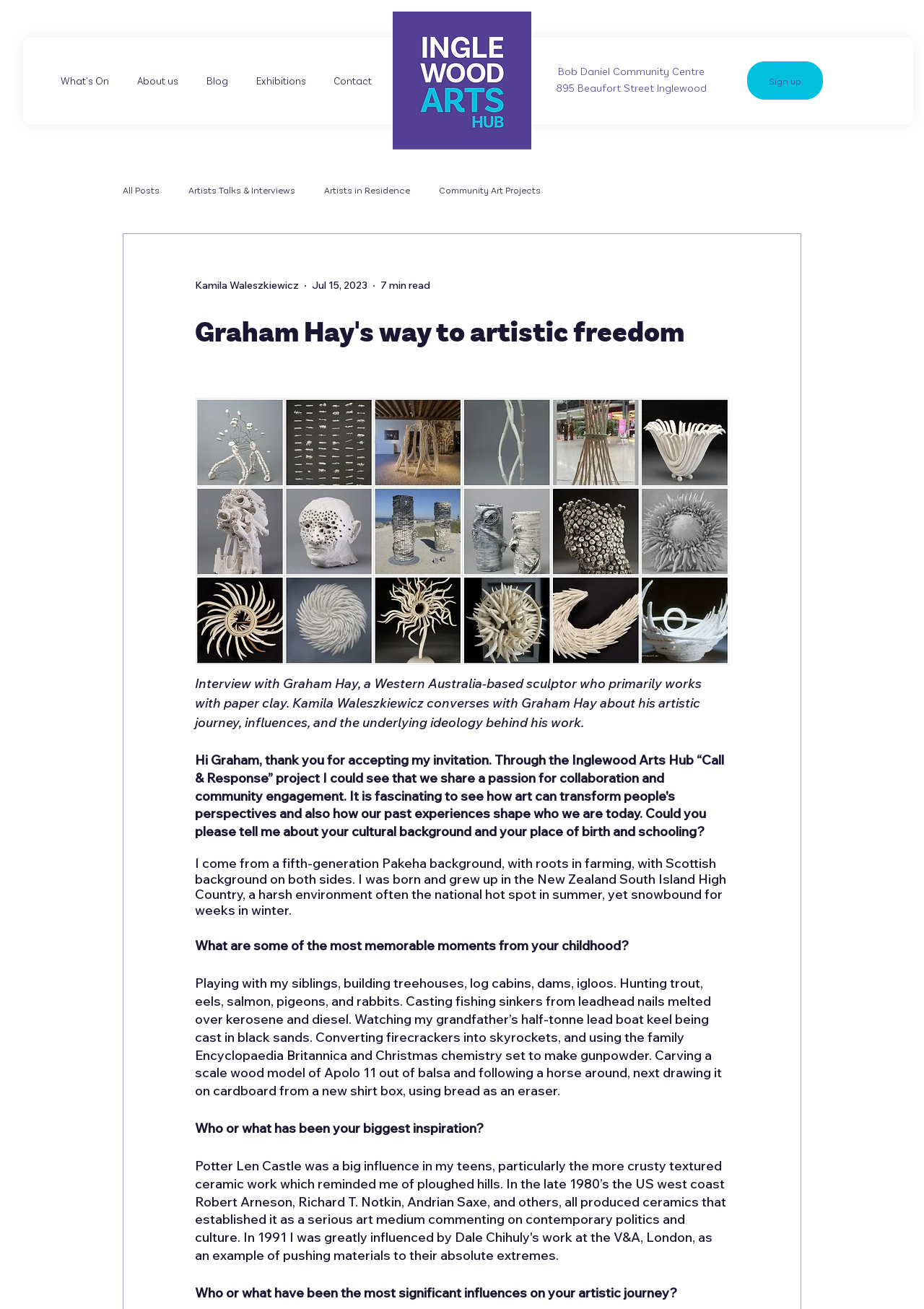What is the name of the sculptor being interviewed?
Please describe in detail the information shown in the image to answer the question.

I found the answer by looking at the heading element with the bounding box coordinates [0.211, 0.24, 0.789, 0.268] which contains the text 'Graham Hay's way to artistic freedom'.